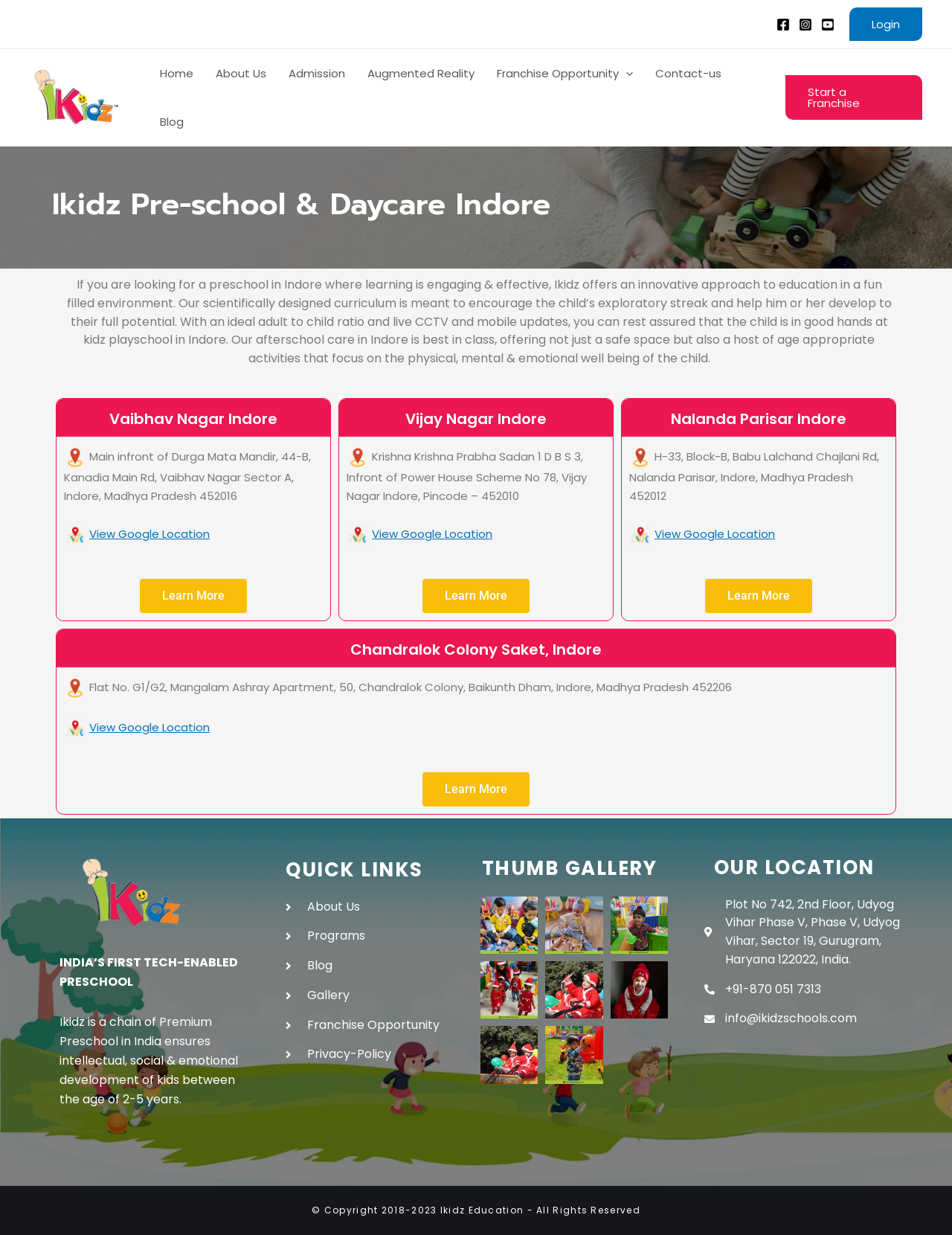What is the main heading displayed on the webpage? Please provide the text.

Ikidz Pre-school & Daycare Indore